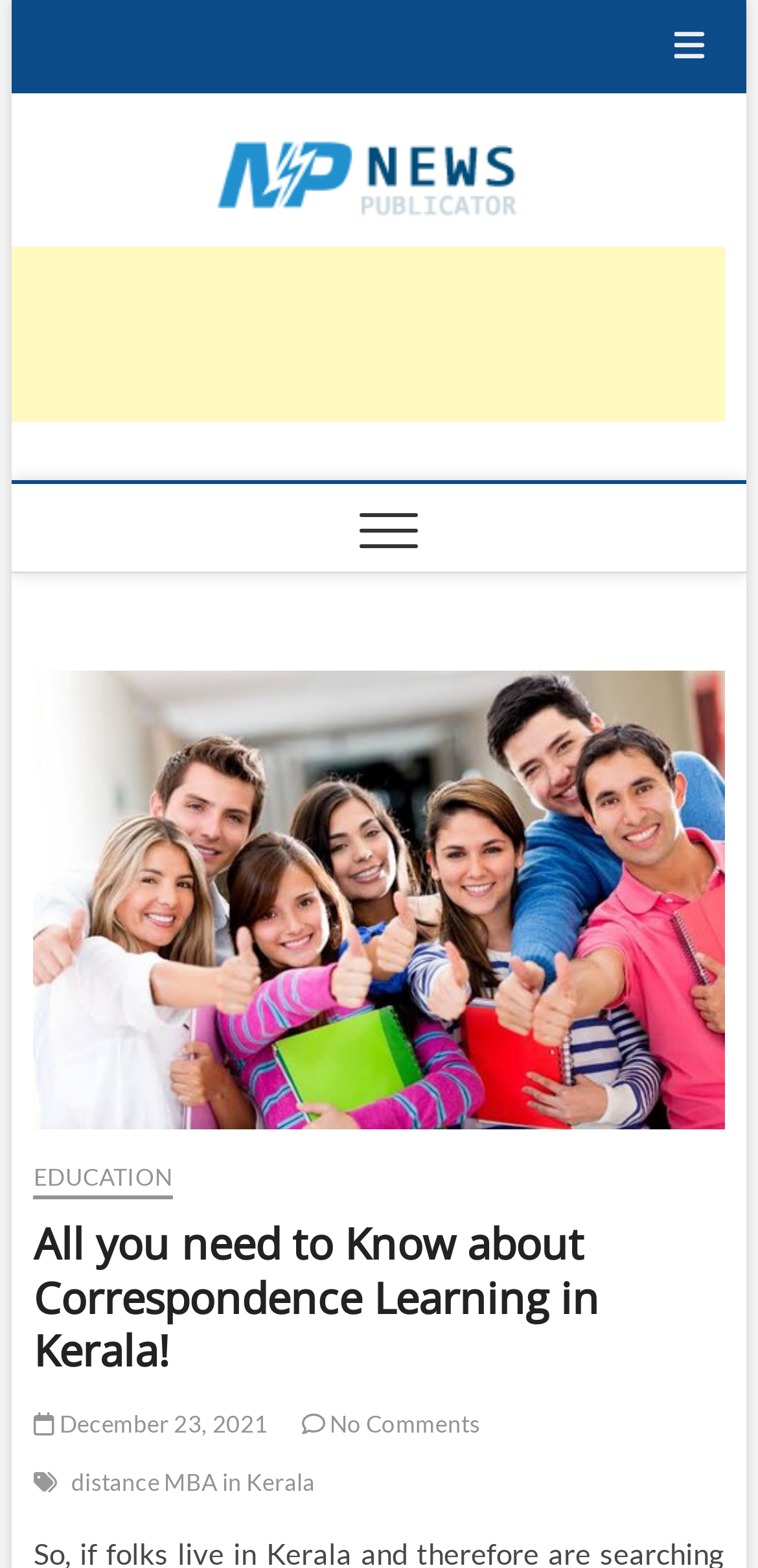Respond to the following question with a brief word or phrase:
What is the category of the article?

EDUCATION